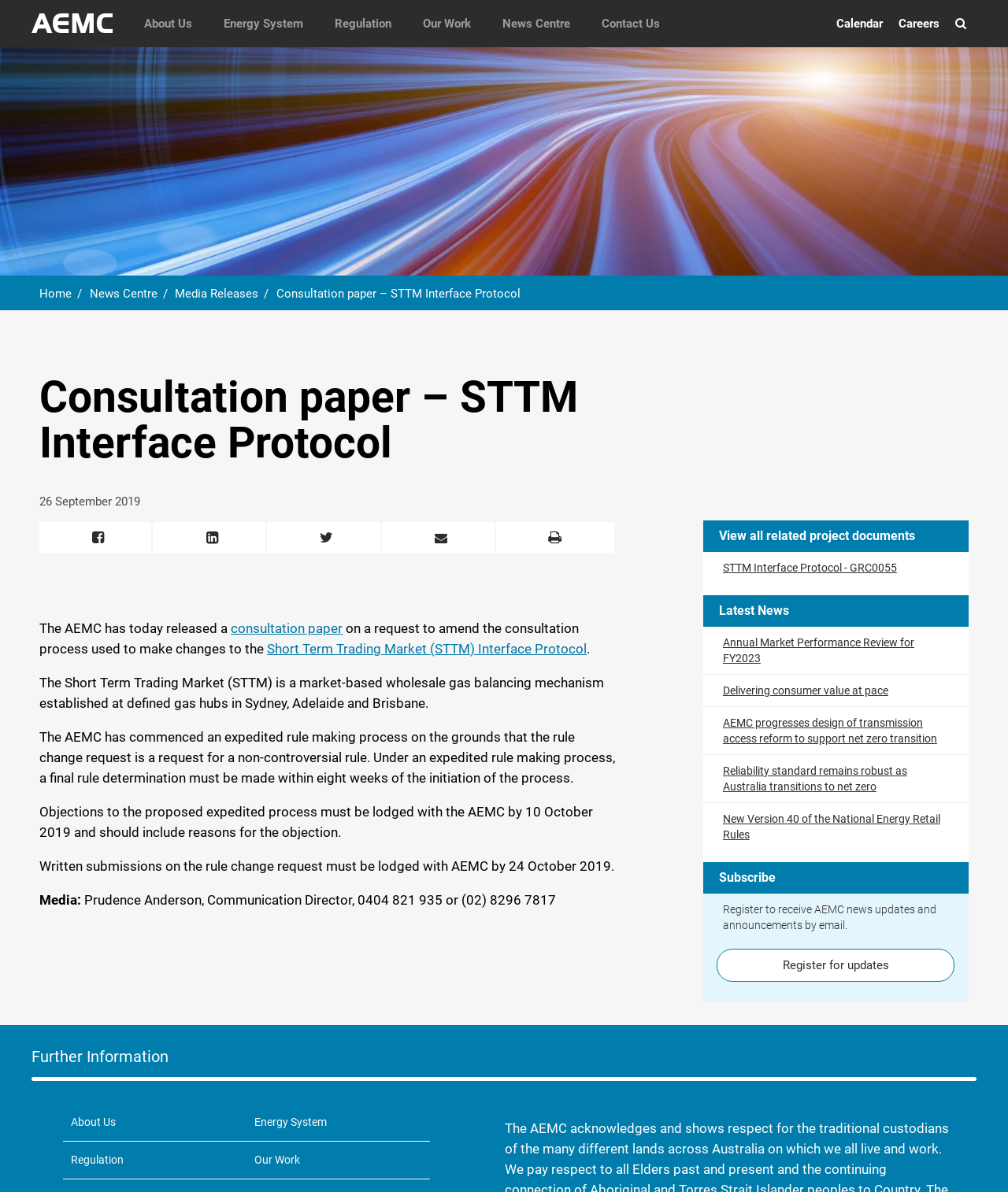Please answer the following question using a single word or phrase: What is the logo of the website?

AEMC Logo